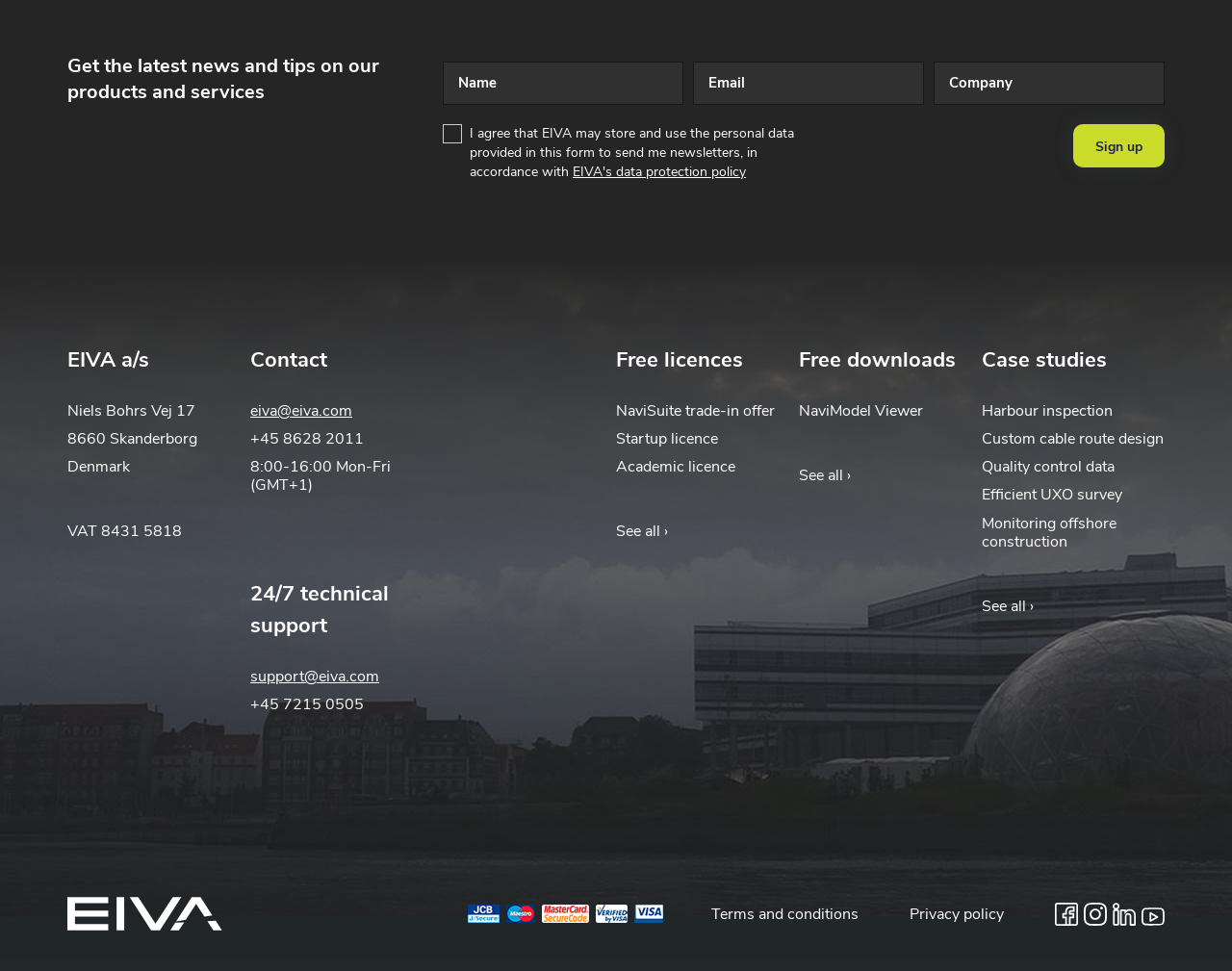What is the company's address?
Give a one-word or short-phrase answer derived from the screenshot.

Niels Bohrs Vej 17, 8660 Skanderborg, Denmark